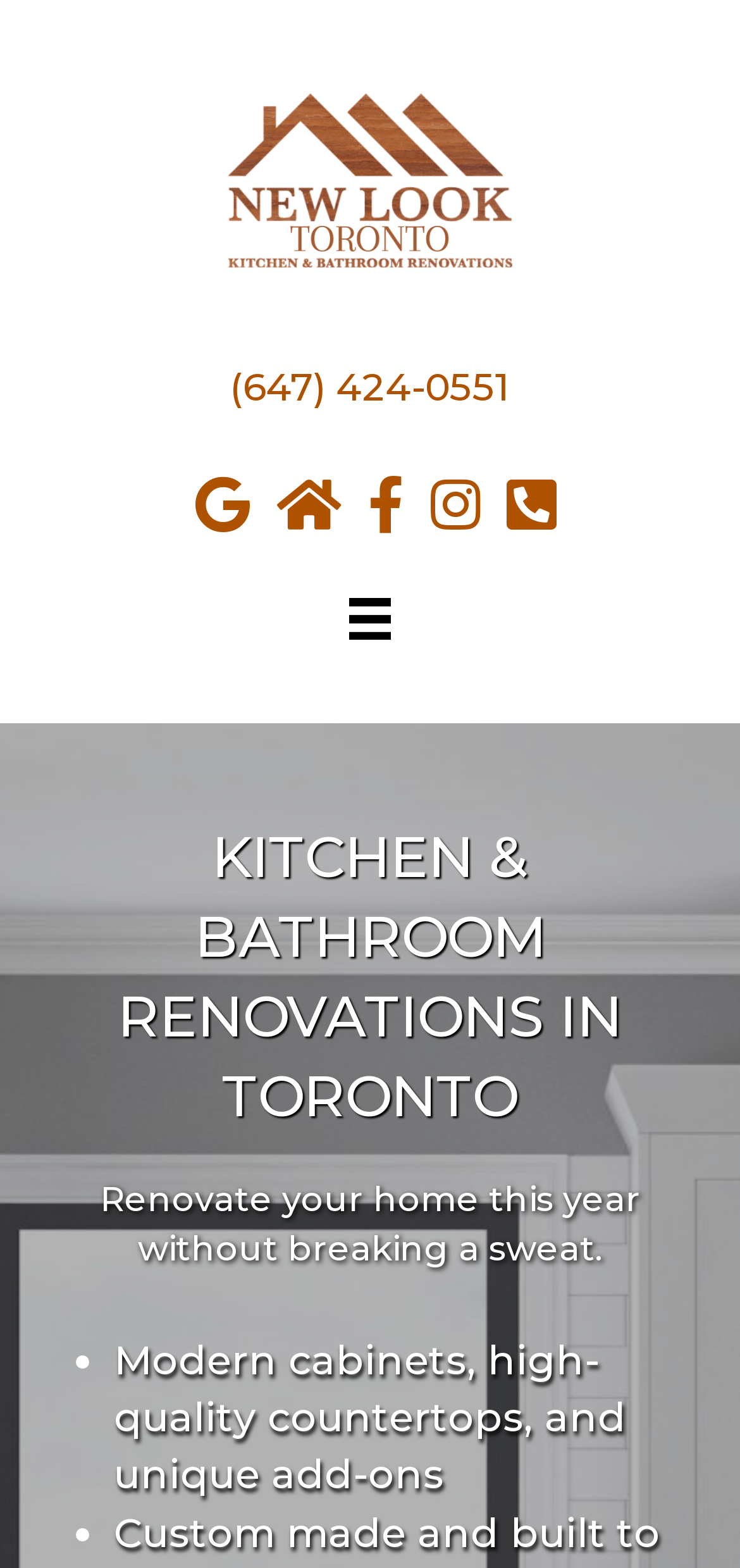Using the provided element description: "(647) 424-0551", identify the bounding box coordinates. The coordinates should be four floats between 0 and 1 in the order [left, top, right, bottom].

[0.31, 0.232, 0.69, 0.262]